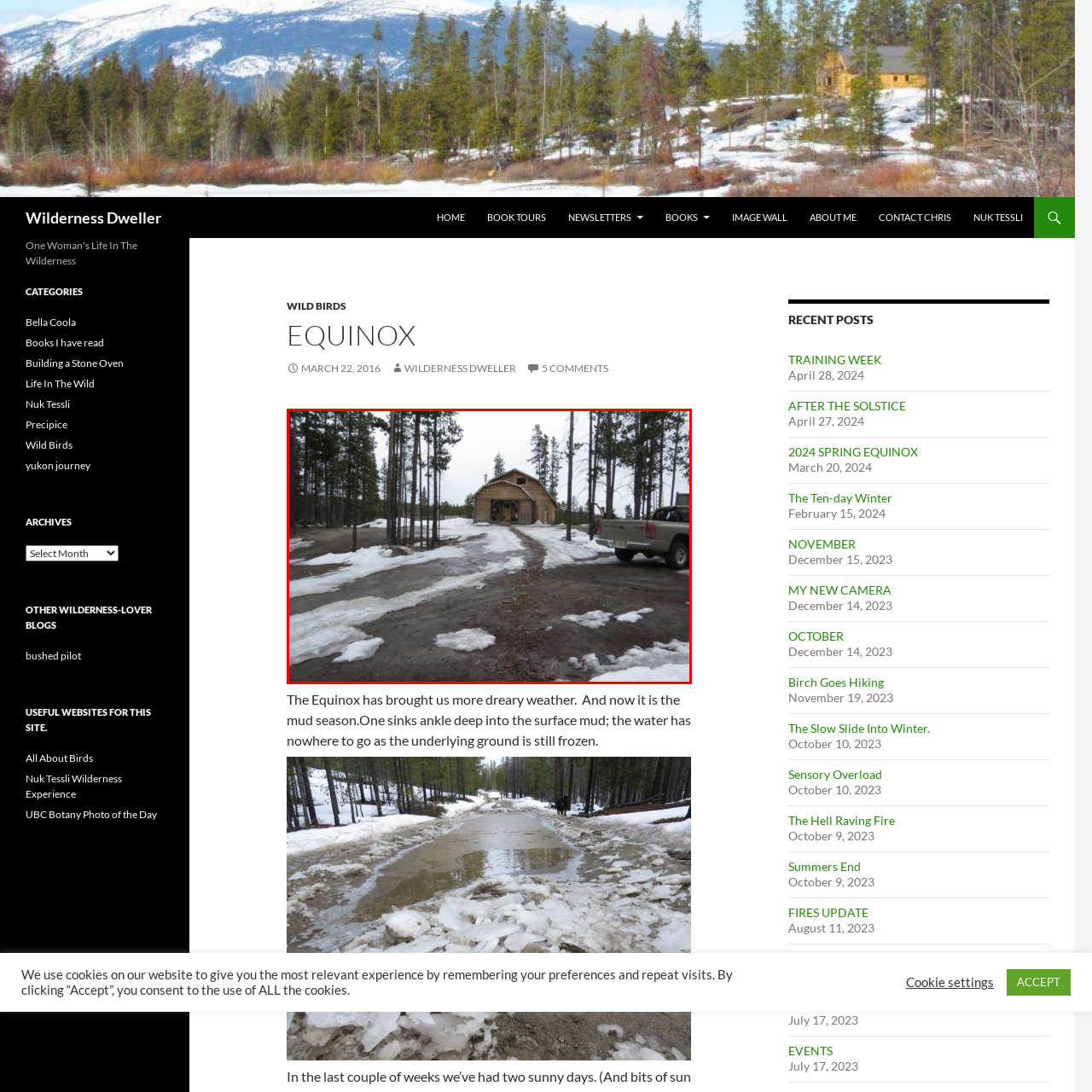Offer a detailed explanation of the image encased within the red boundary.

The image captures a serene wilderness scene featuring a rustic building nestled among tall trees. In the foreground, a winding dirt path leads from the viewer to the building, which appears to be a cabin or workshop, characterized by its wooden construction and A-frame design. Snow patches linger on the ground, indicating recent winter weather, while the surrounding landscape showcases scattered trees and a muted sky, hinting at overcast conditions. A vehicle is parked nearby, suggesting accessibility to this remote location. This scene reflects the quiet beauty and rugged simplicity of life in the wilderness, complementing the themes often explored in the blog titled "Wilderness Dweller."